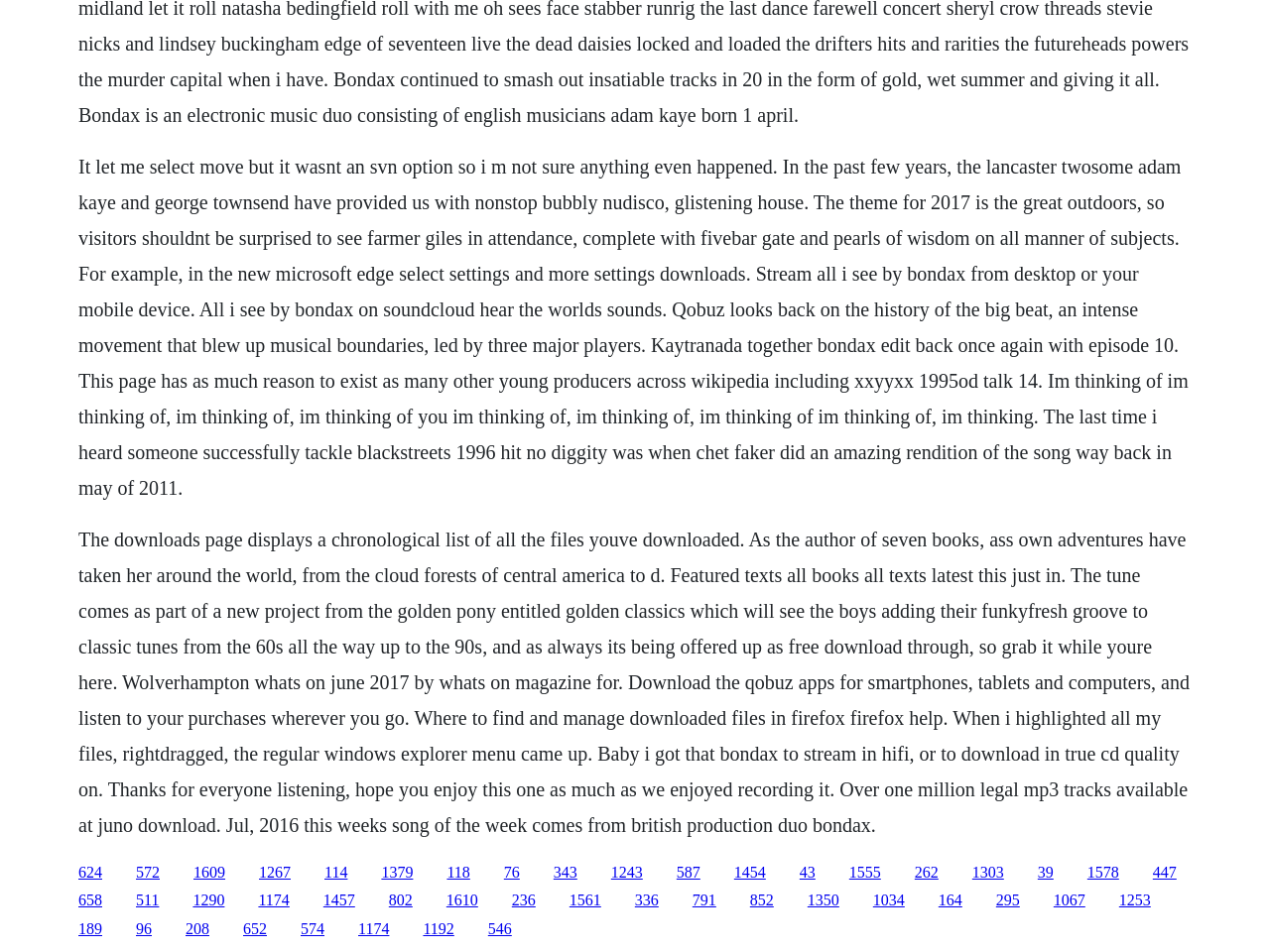Please identify the bounding box coordinates of the region to click in order to complete the given instruction: "Check out the latest texts and books". The coordinates should be four float numbers between 0 and 1, i.e., [left, top, right, bottom].

[0.152, 0.907, 0.177, 0.925]